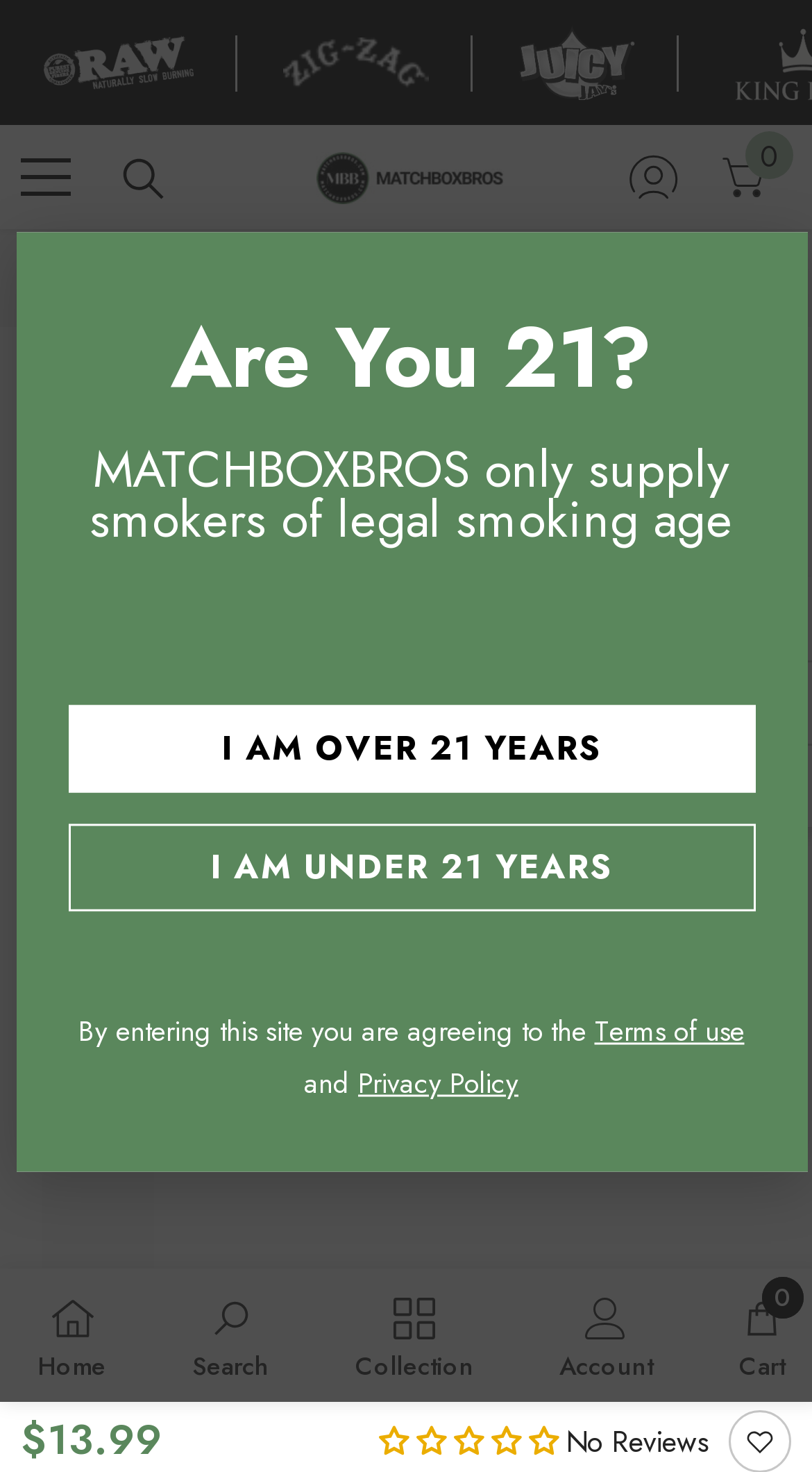What is the name of the company? Using the information from the screenshot, answer with a single word or phrase.

MatchBoxBros